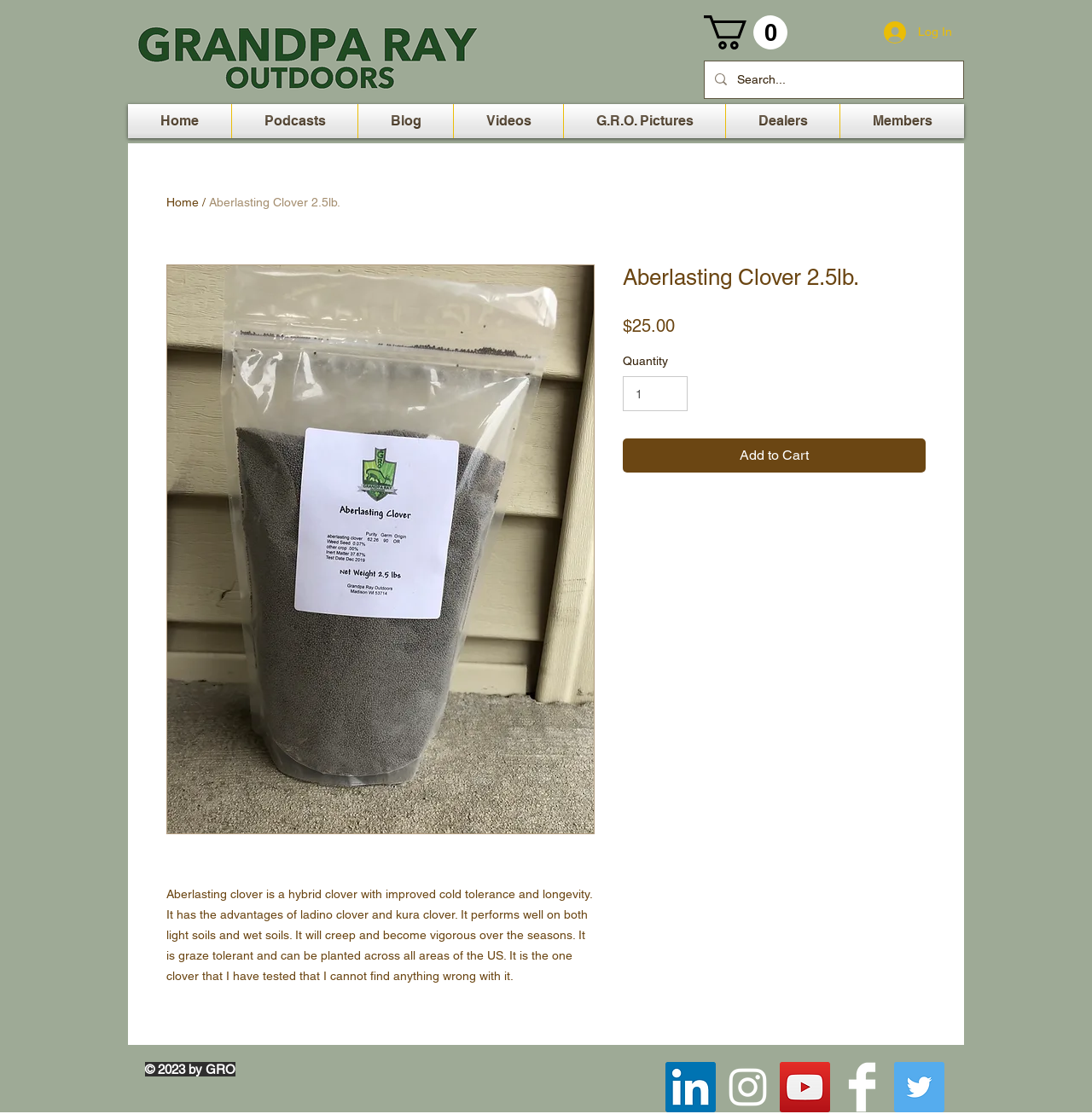Could you provide the bounding box coordinates for the portion of the screen to click to complete this instruction: "View home page"?

[0.117, 0.093, 0.212, 0.124]